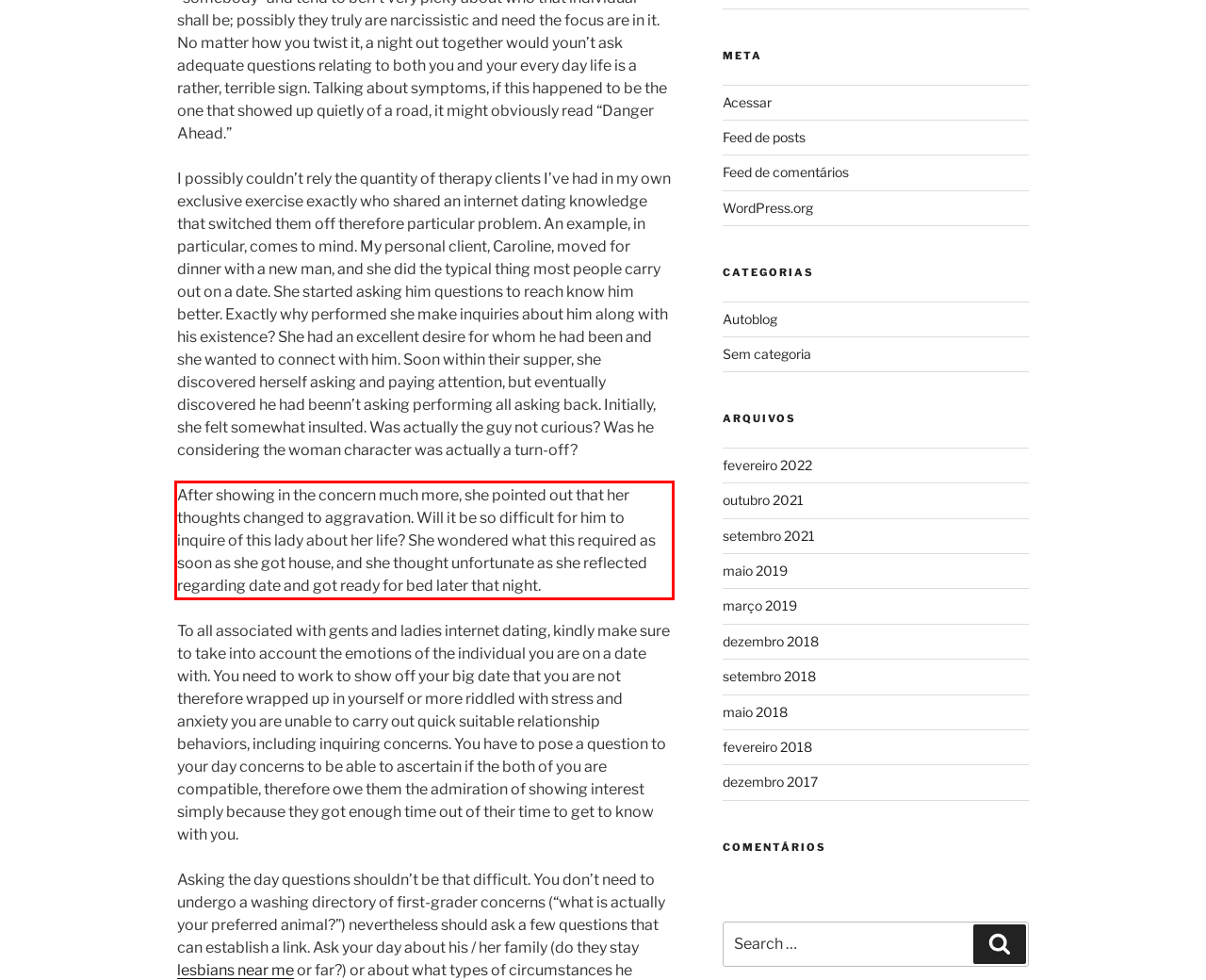Please identify and extract the text from the UI element that is surrounded by a red bounding box in the provided webpage screenshot.

After showing in the concern much more, she pointed out that her thoughts changed to aggravation. Will it be so difficult for him to inquire of this lady about her life? She wondered what this required as soon as she got house, and she thought unfortunate as she reflected regarding date and got ready for bed later that night.